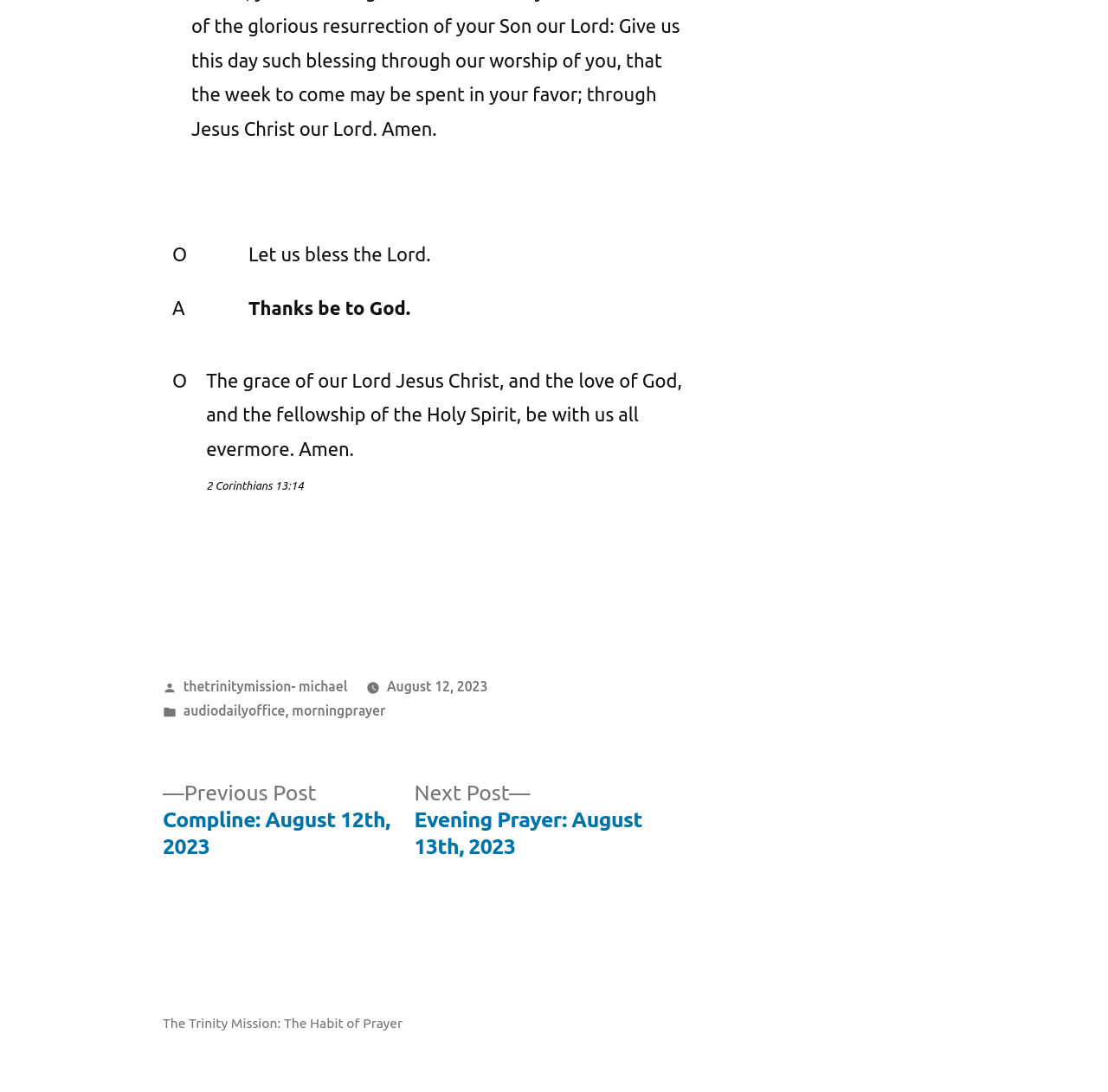Determine the bounding box coordinates of the UI element described by: "The Trinity Mission".

[0.147, 0.929, 0.25, 0.944]